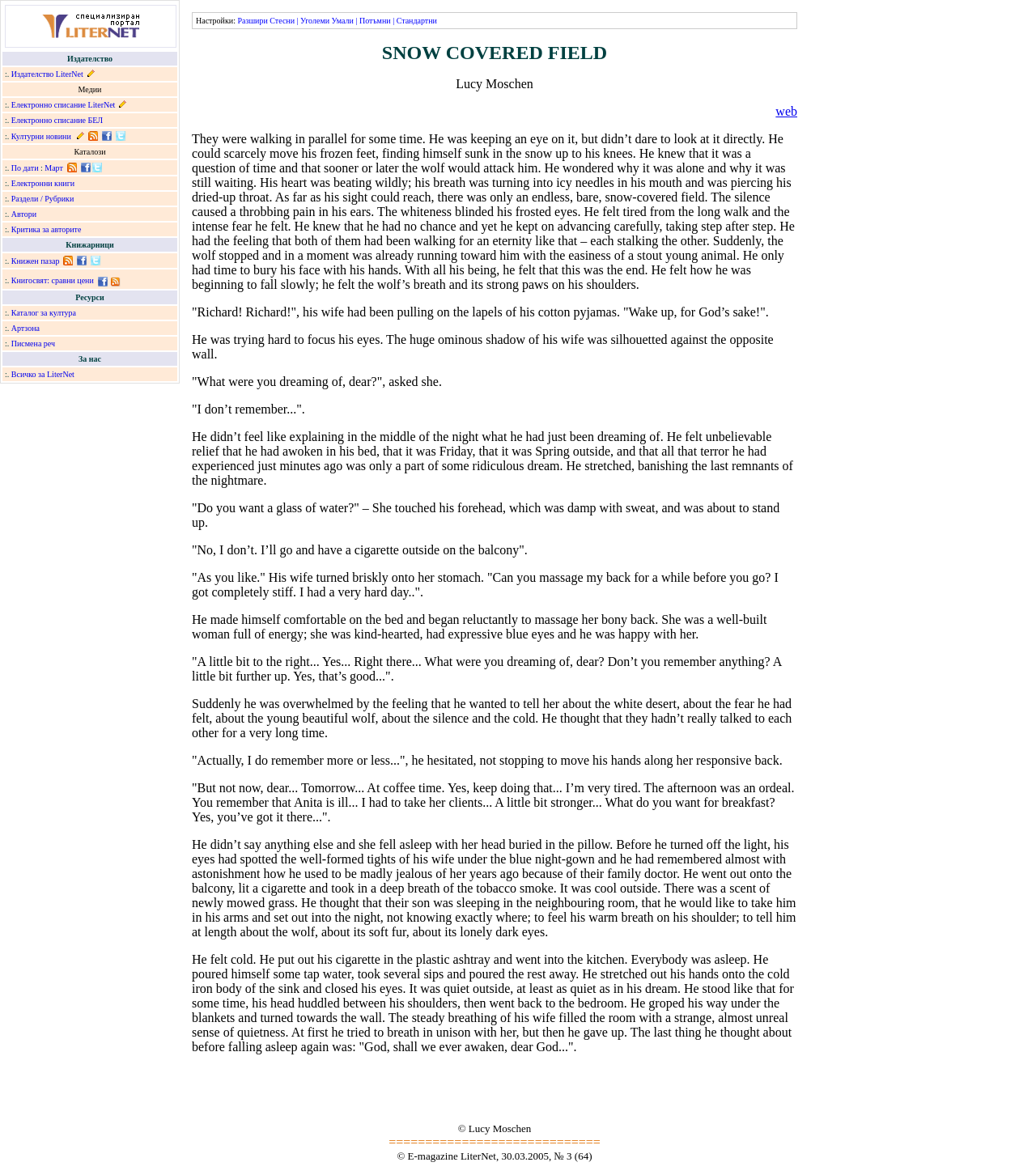Respond to the question below with a single word or phrase:
What is the purpose of the 'Книгосвят' section?

Compare book prices